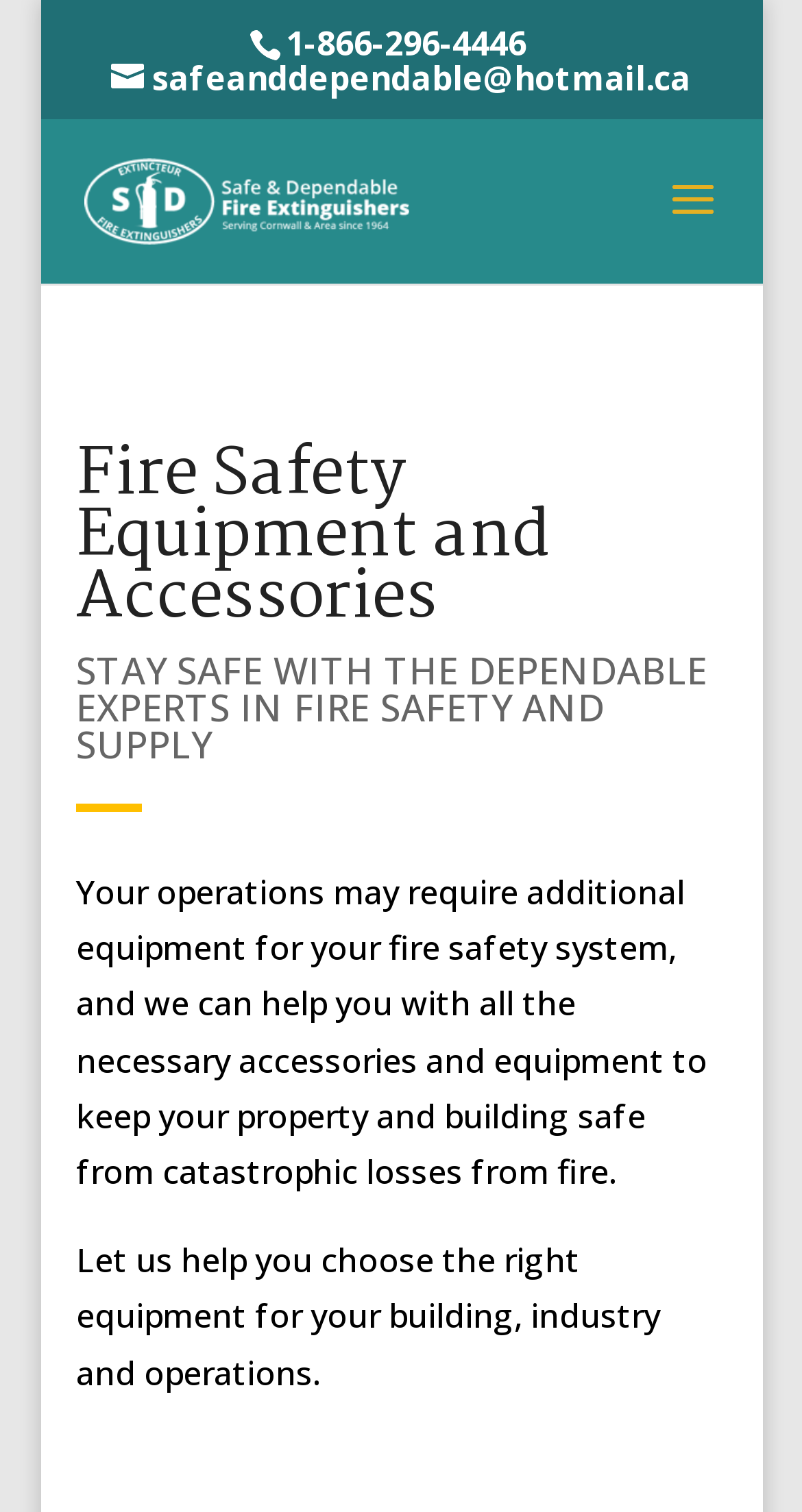From the element description Home Page, predict the bounding box coordinates of the UI element. The coordinates must be specified in the format (top-left x, top-left y, bottom-right x, bottom-right y) and should be within the 0 to 1 range.

None